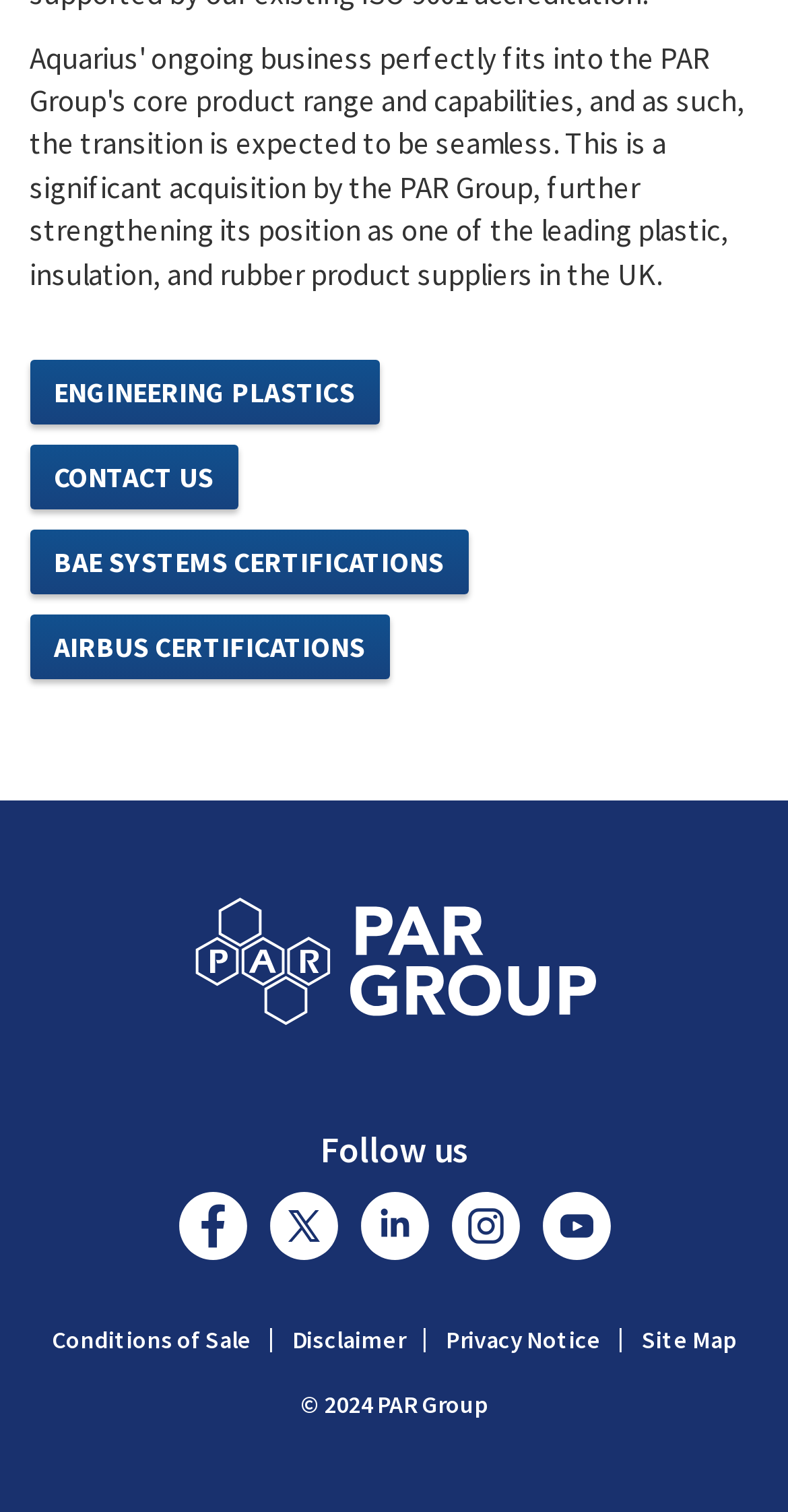Specify the bounding box coordinates of the area to click in order to execute this command: 'Follow us on Facebook'. The coordinates should consist of four float numbers ranging from 0 to 1, and should be formatted as [left, top, right, bottom].

[0.224, 0.796, 0.314, 0.821]